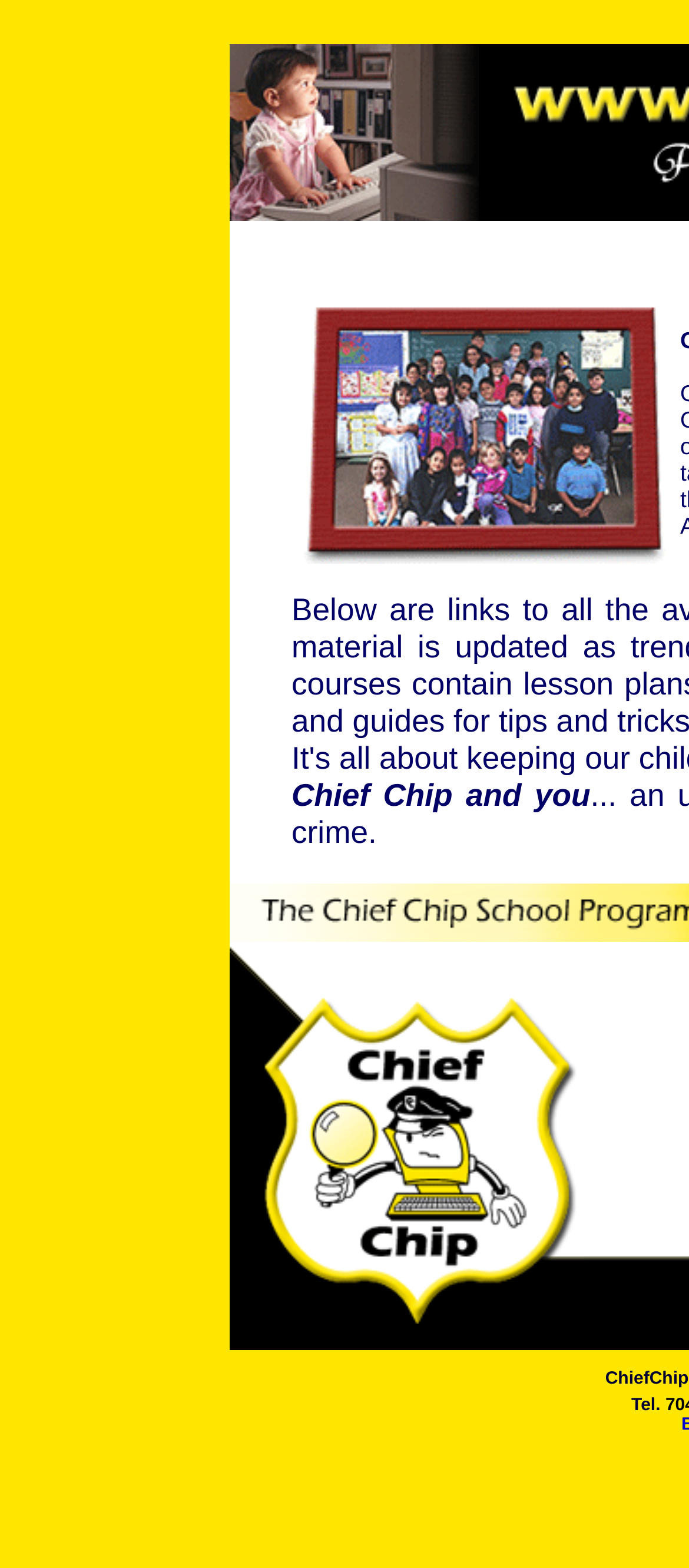What is the color scheme of the webpage?
Please provide a single word or phrase as the answer based on the screenshot.

Unknown